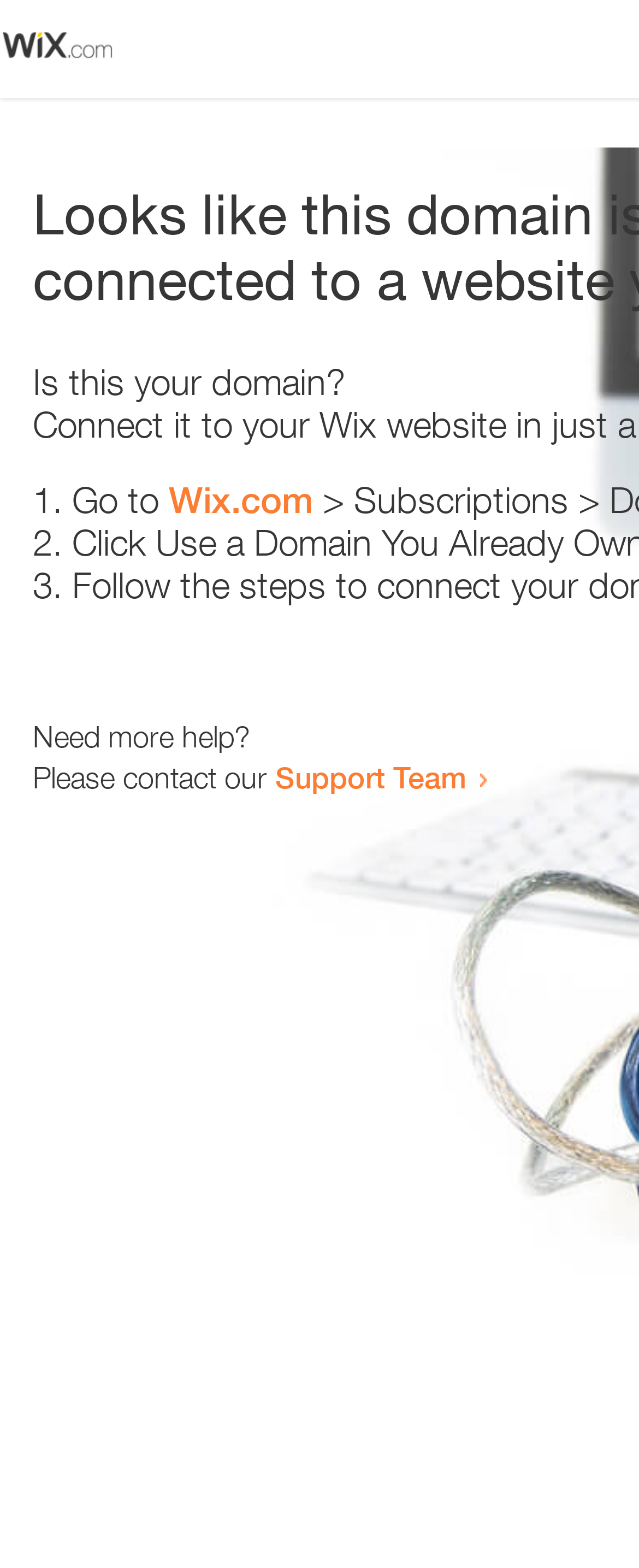How many list markers are present?
Based on the screenshot, respond with a single word or phrase.

3